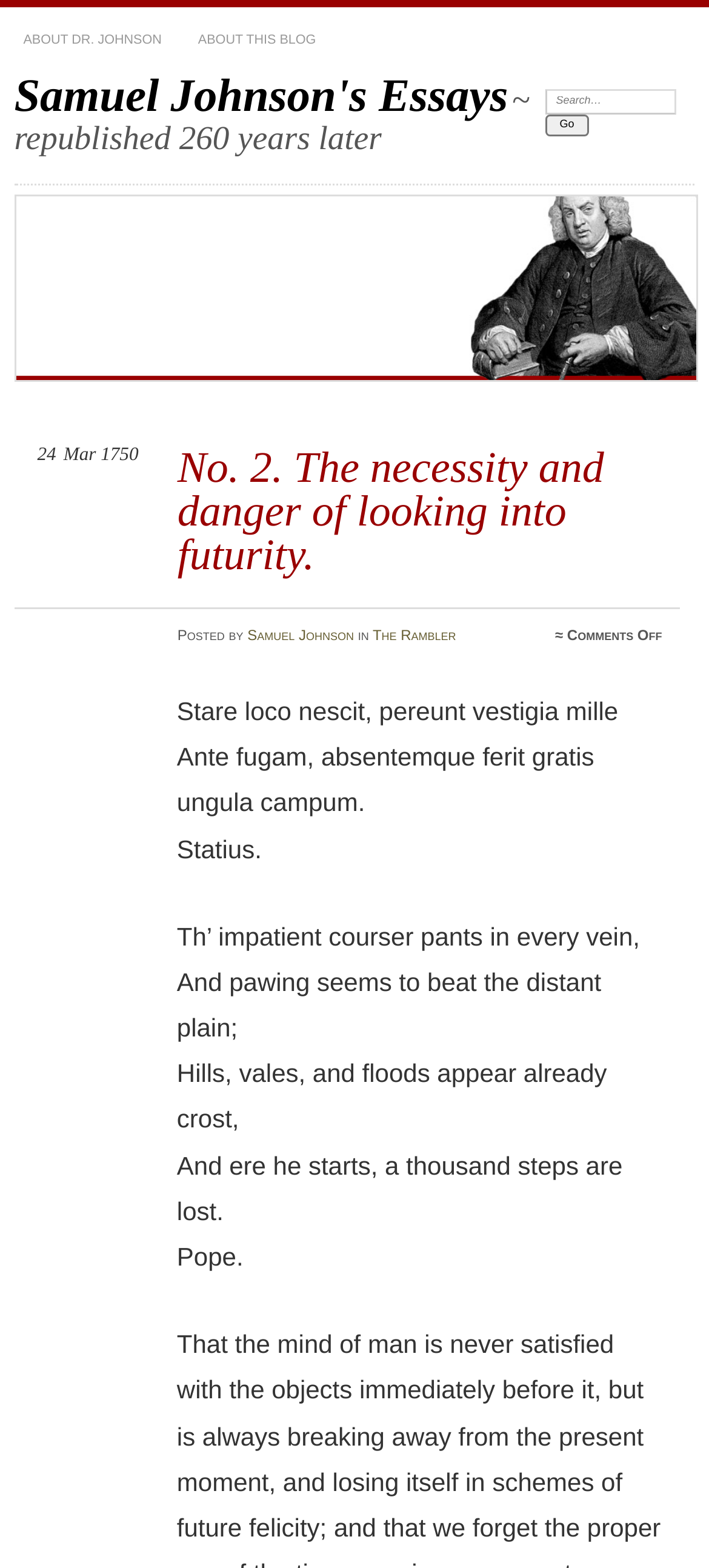Indicate the bounding box coordinates of the element that must be clicked to execute the instruction: "Search for essays". The coordinates should be given as four float numbers between 0 and 1, i.e., [left, top, right, bottom].

[0.769, 0.057, 0.955, 0.073]